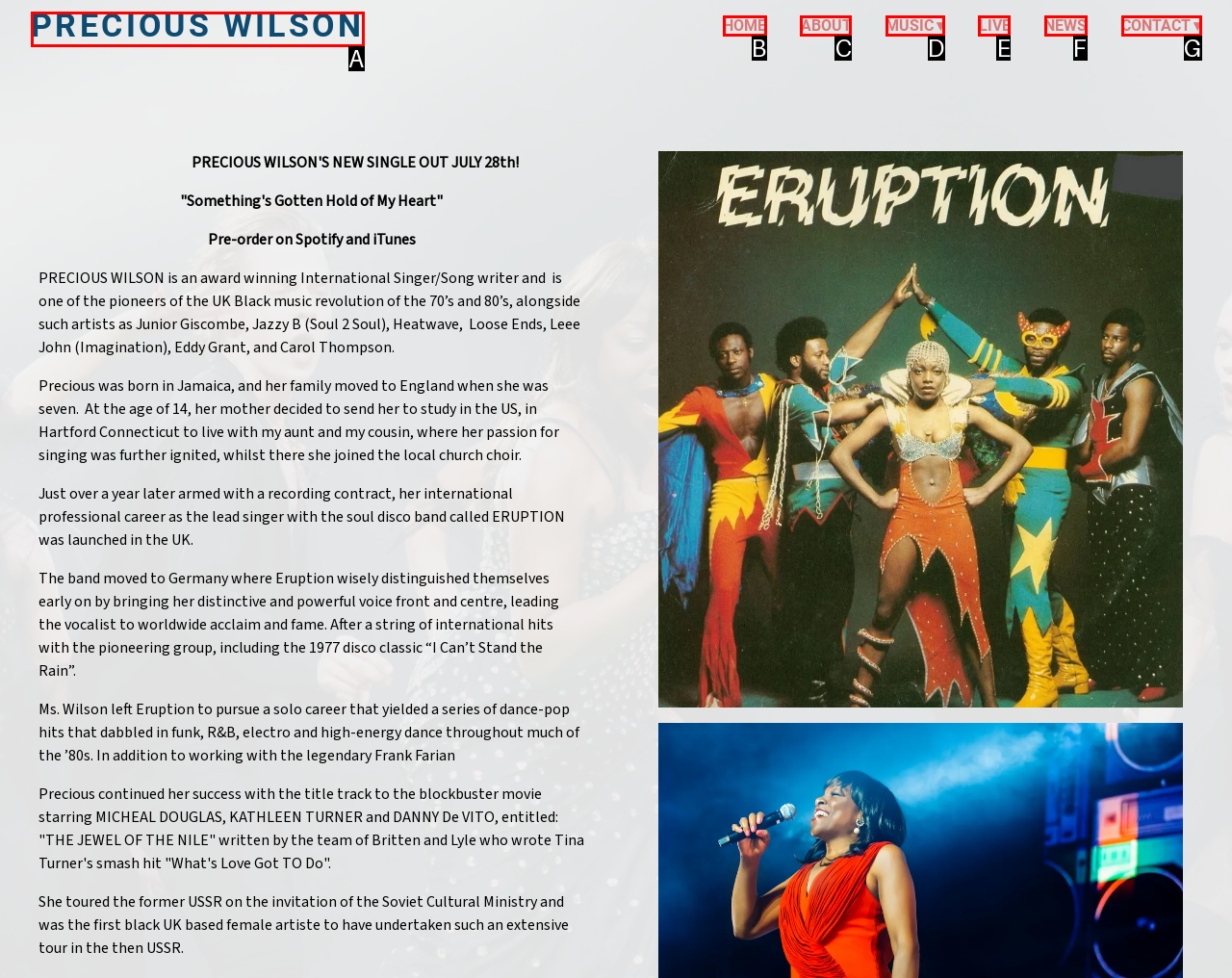From the given choices, indicate the option that best matches: LIVE
State the letter of the chosen option directly.

E